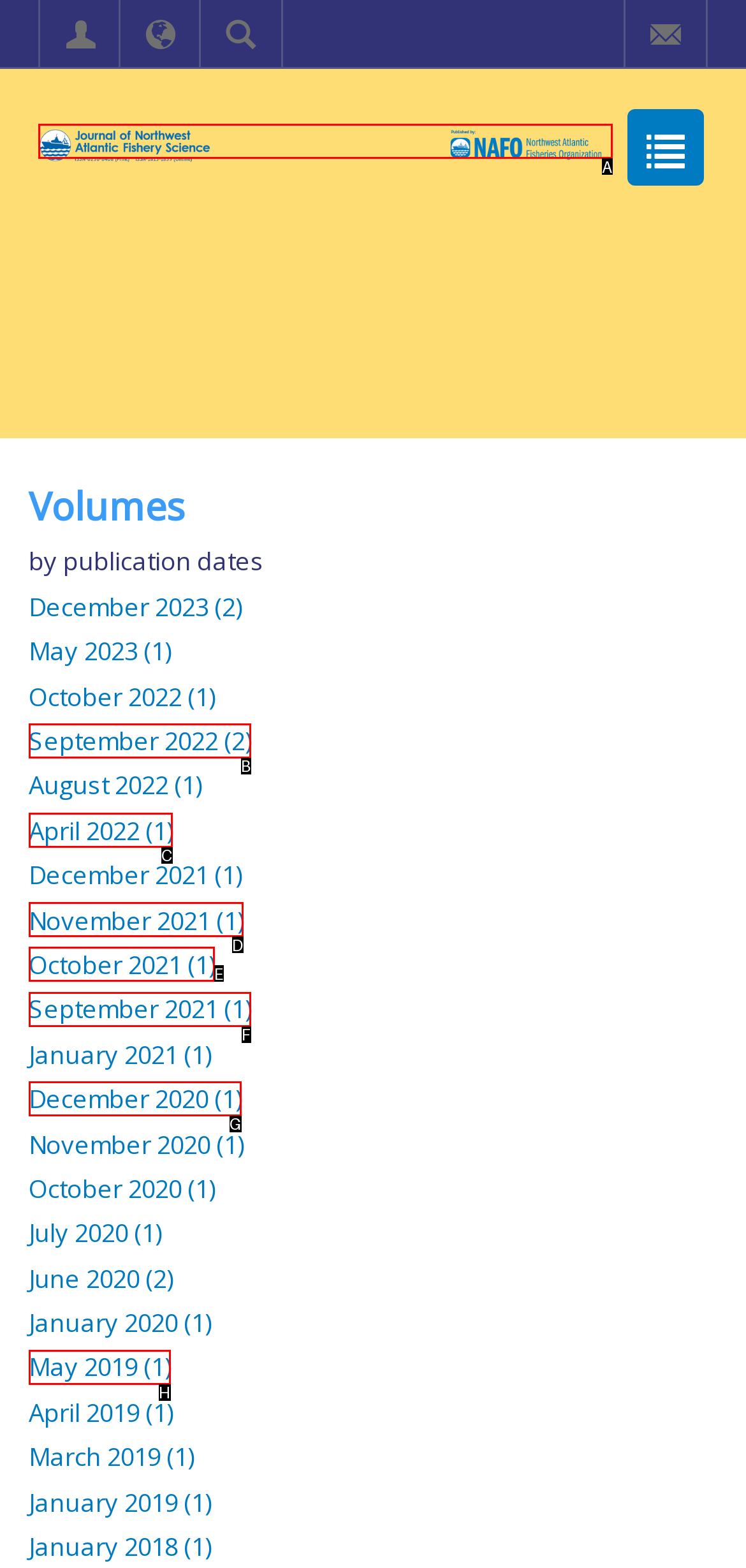What letter corresponds to the UI element described here: aria-label="JNAFS" title="JNAFS"
Reply with the letter from the options provided.

A